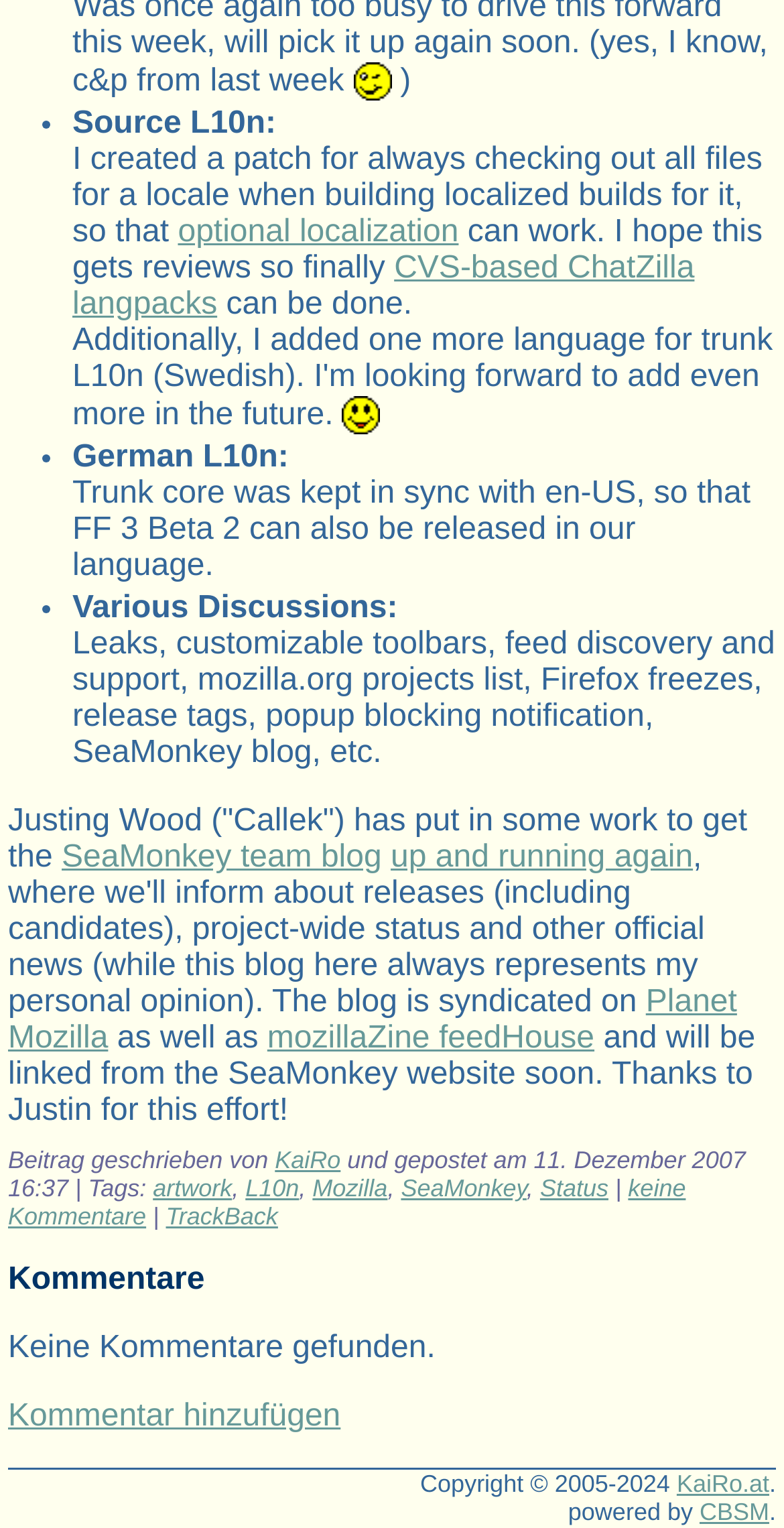Please locate the clickable area by providing the bounding box coordinates to follow this instruction: "Click on a recent post".

None